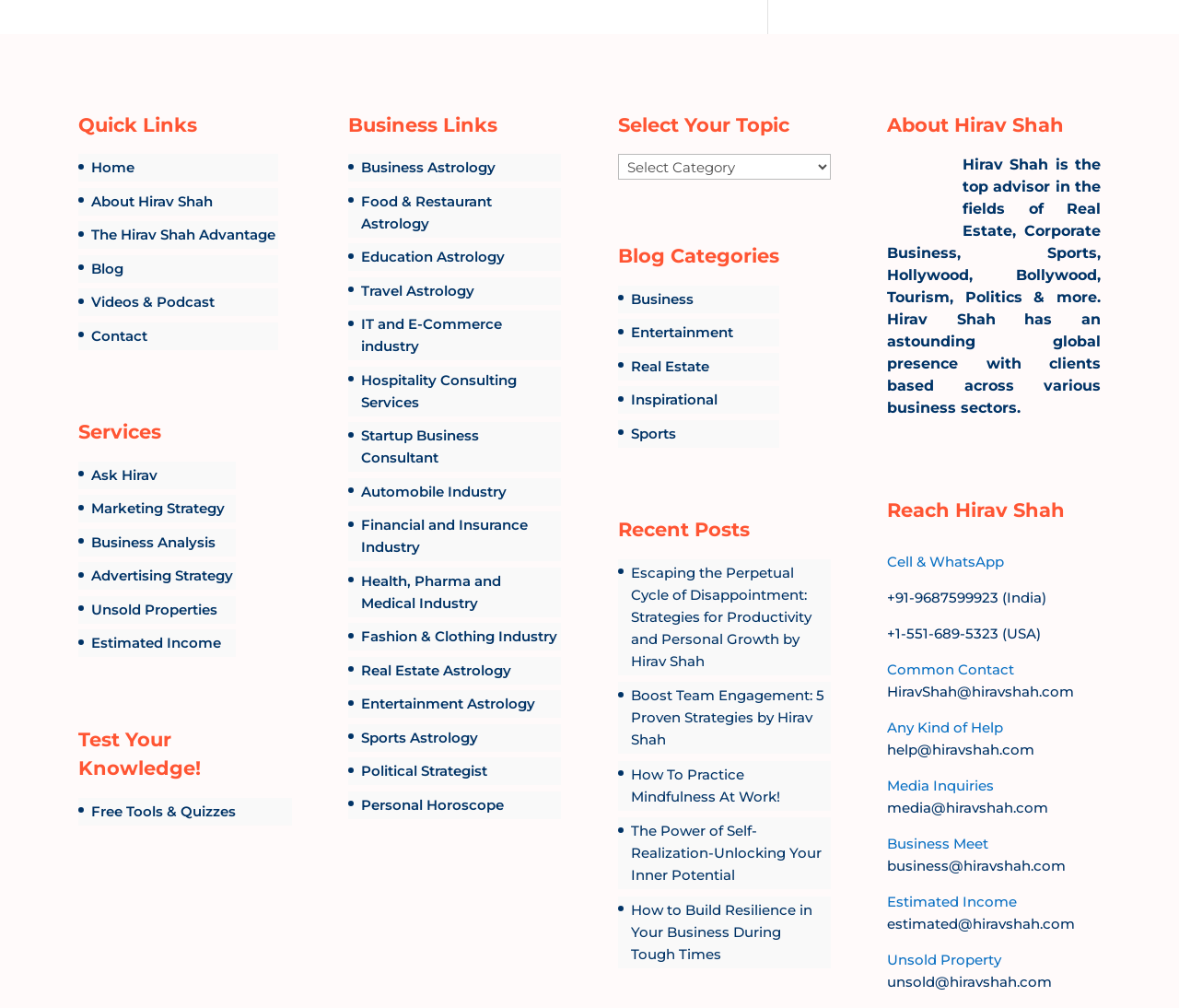Please predict the bounding box coordinates of the element's region where a click is necessary to complete the following instruction: "Learn more about Business Astrology". The coordinates should be represented by four float numbers between 0 and 1, i.e., [left, top, right, bottom].

[0.306, 0.157, 0.42, 0.175]